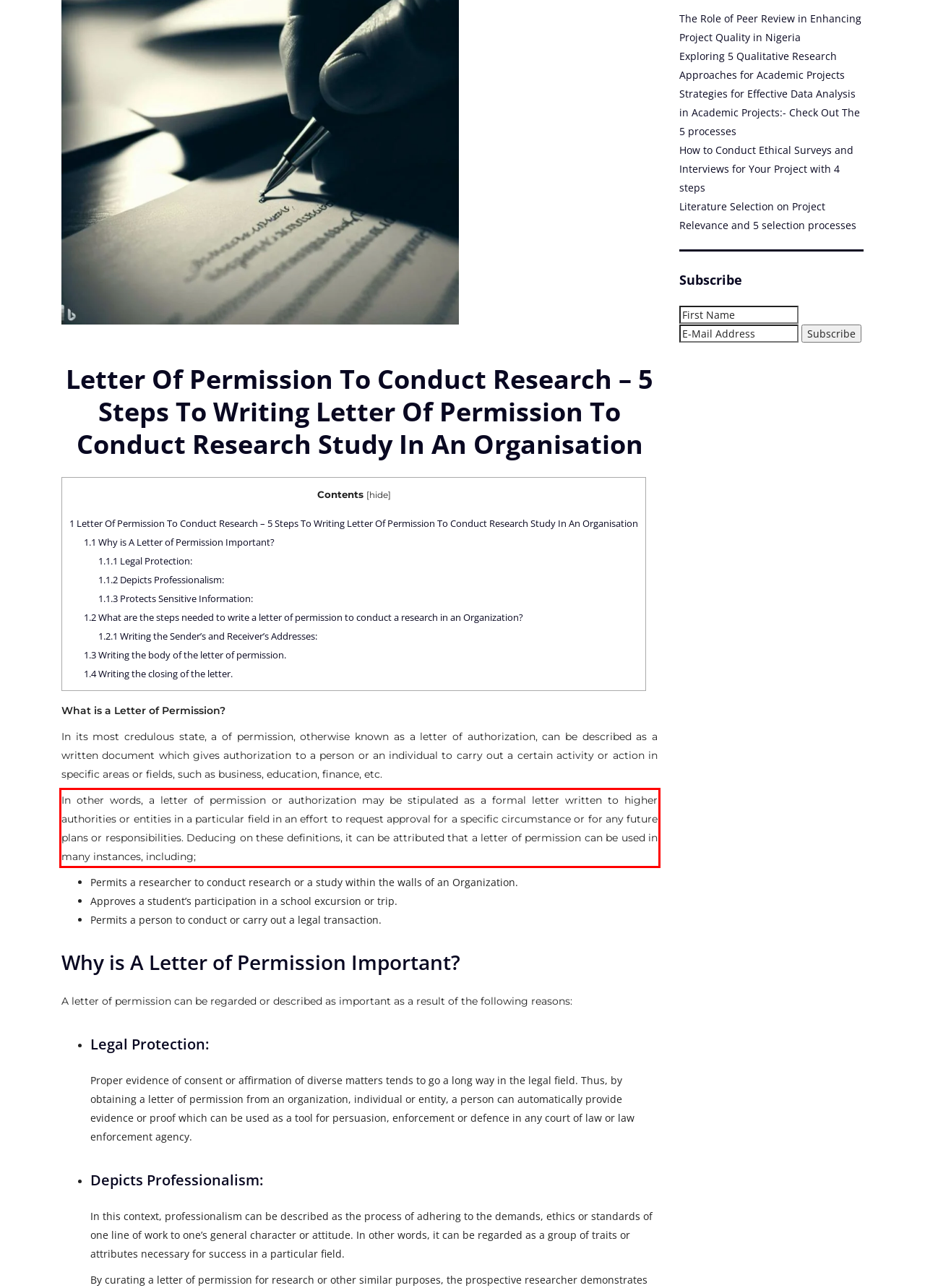Identify the text inside the red bounding box on the provided webpage screenshot by performing OCR.

In other words, a letter of permission or authorization may be stipulated as a formal letter written to higher authorities or entities in a particular field in an effort to request approval for a specific circumstance or for any future plans or responsibilities. Deducing on these definitions, it can be attributed that a letter of permission can be used in many instances, including;